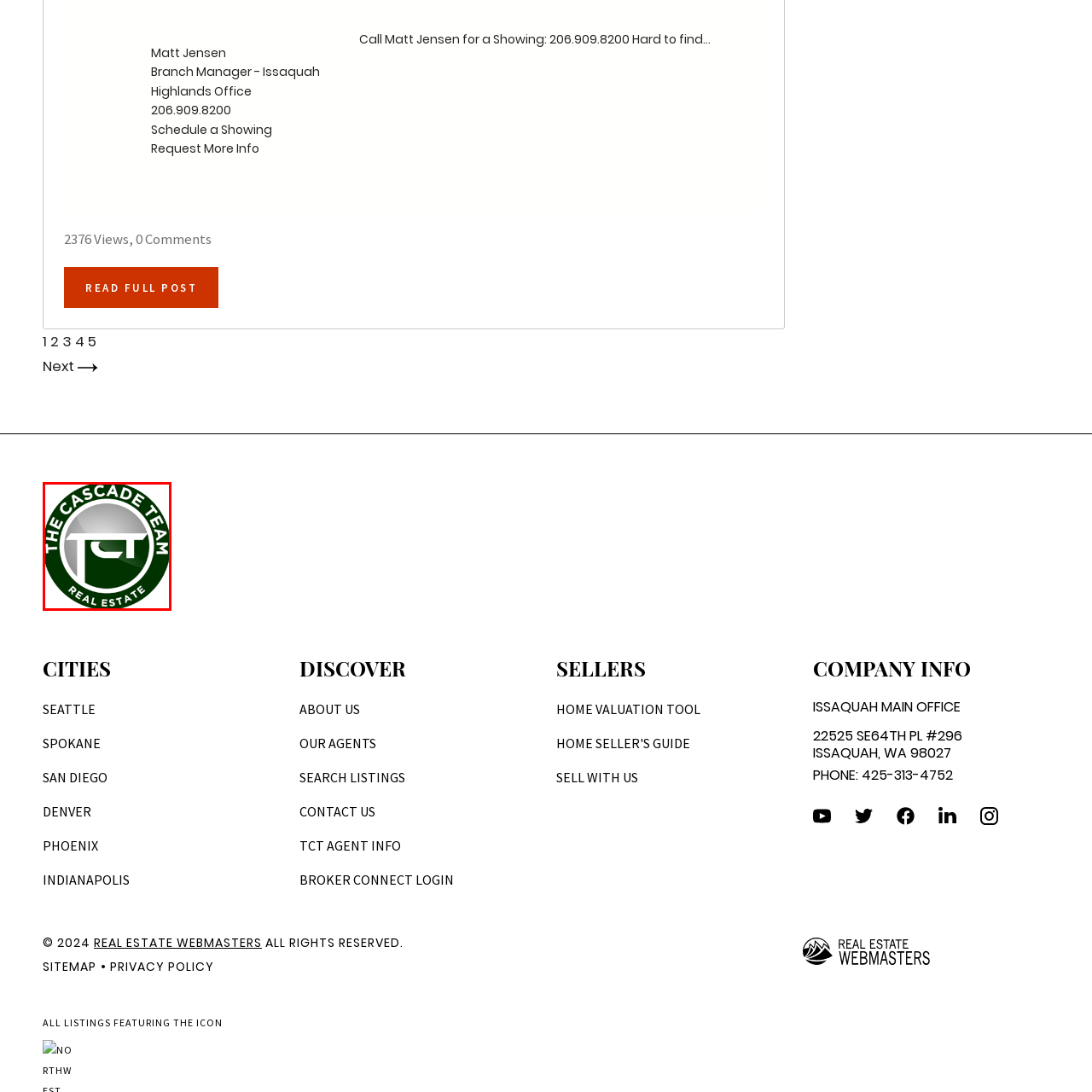Examine the portion within the green circle, What is the shape of the logo? 
Reply succinctly with a single word or phrase.

Circular